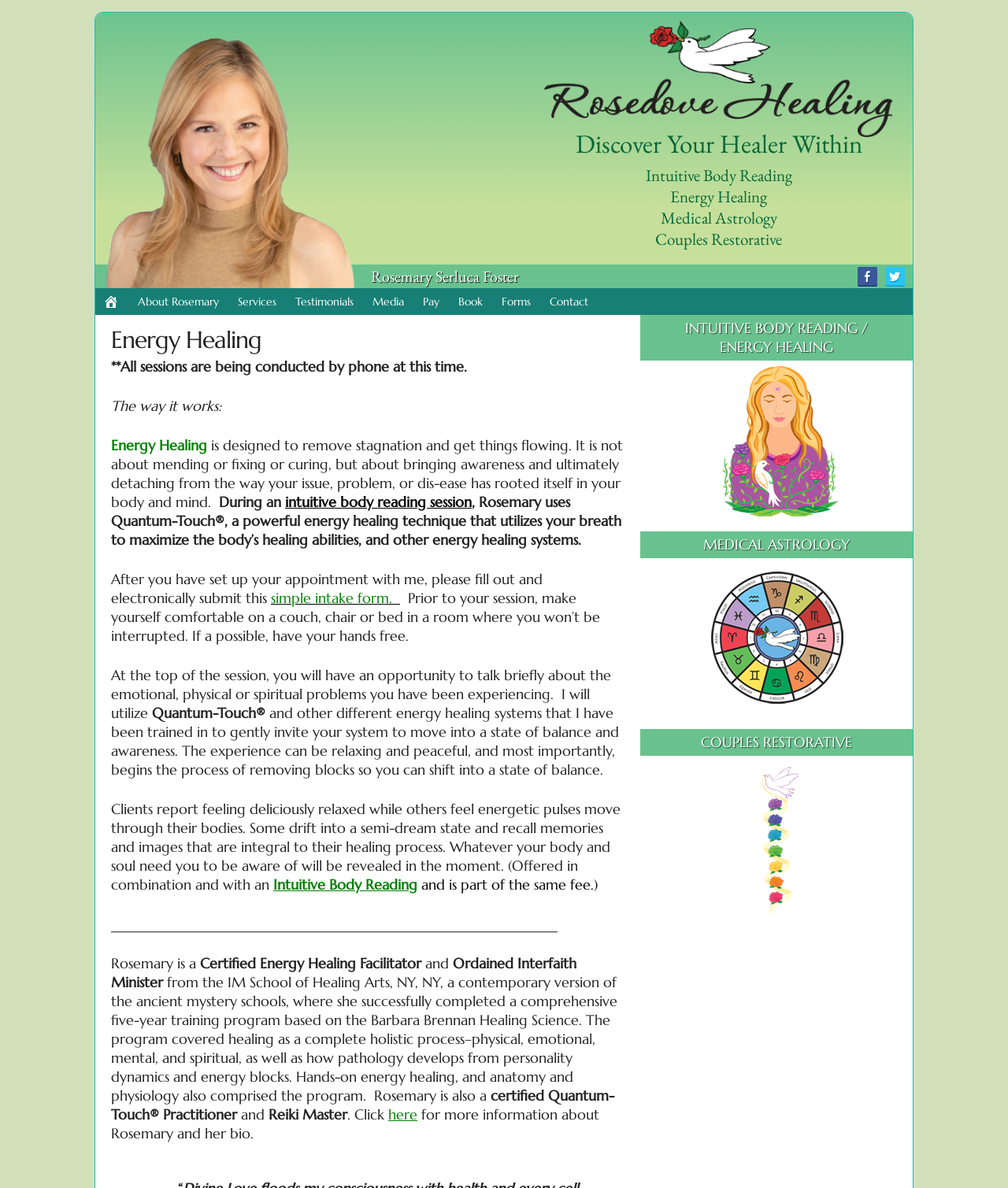Respond with a single word or phrase to the following question: What is the name of the healer?

Rosemary Serluca Foster